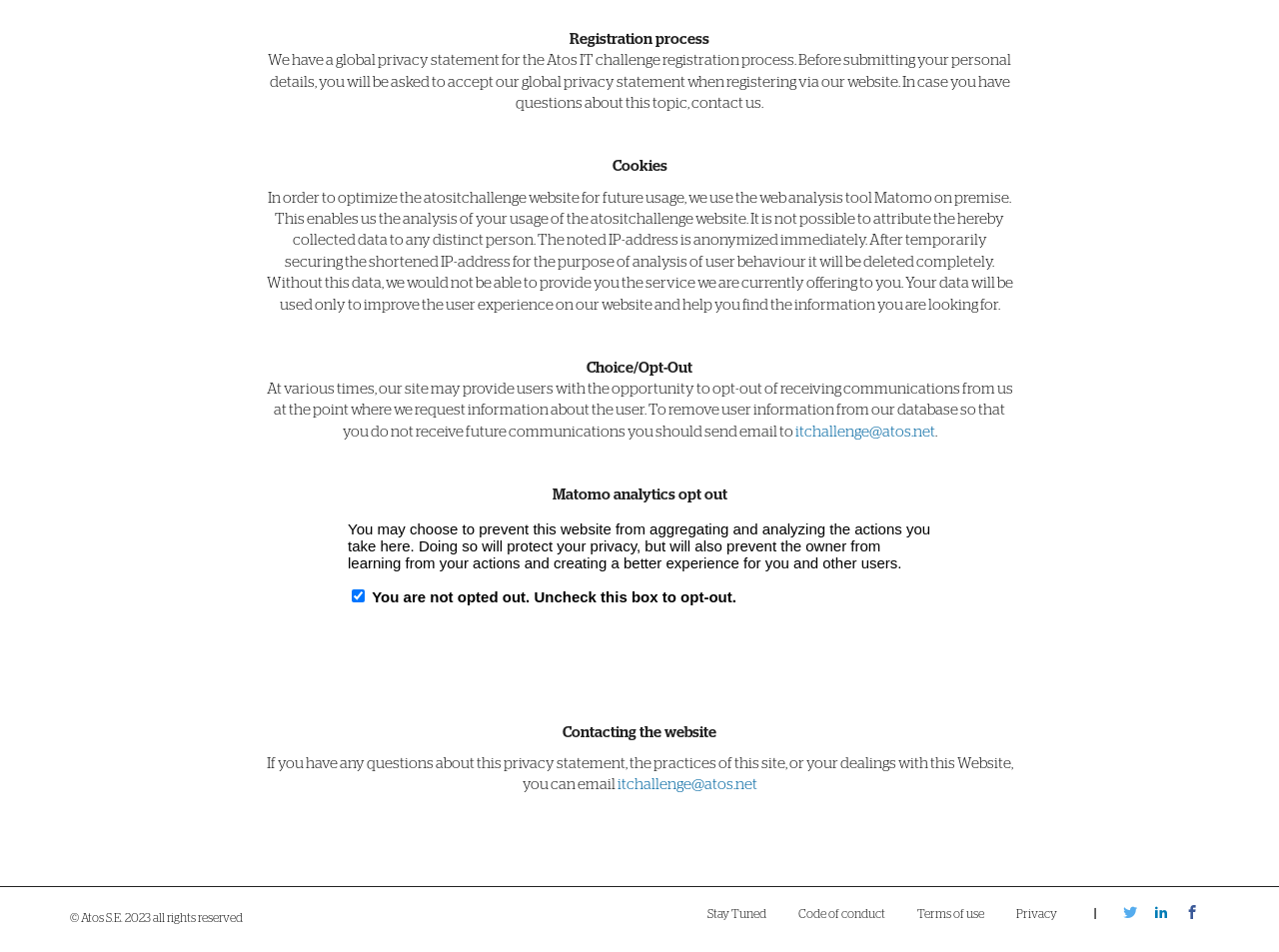Provide the bounding box coordinates for the UI element that is described as: "Stay Tuned".

[0.541, 0.954, 0.611, 0.966]